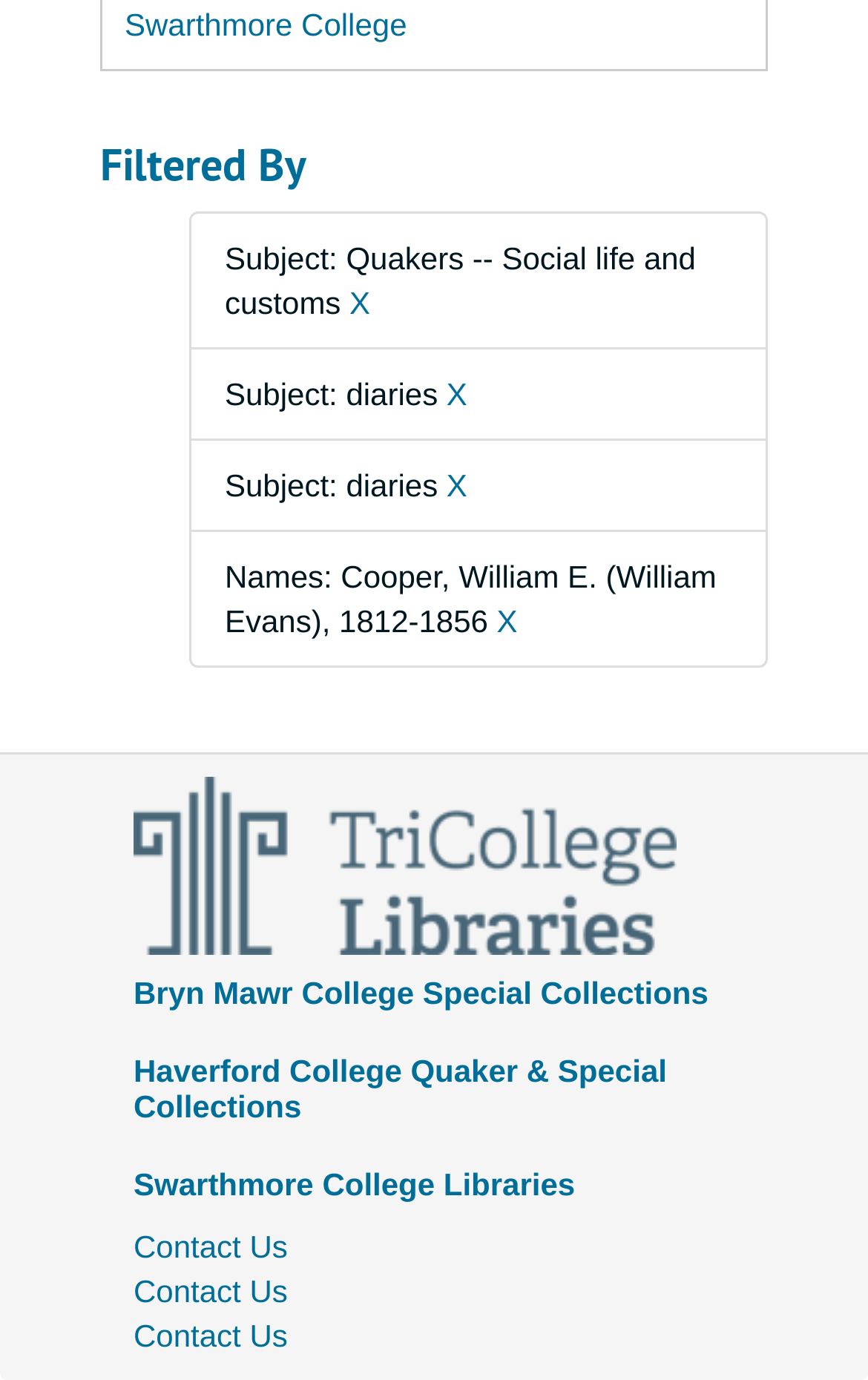Provide the bounding box coordinates of the HTML element this sentence describes: "X". The bounding box coordinates consist of four float numbers between 0 and 1, i.e., [left, top, right, bottom].

[0.514, 0.272, 0.538, 0.298]